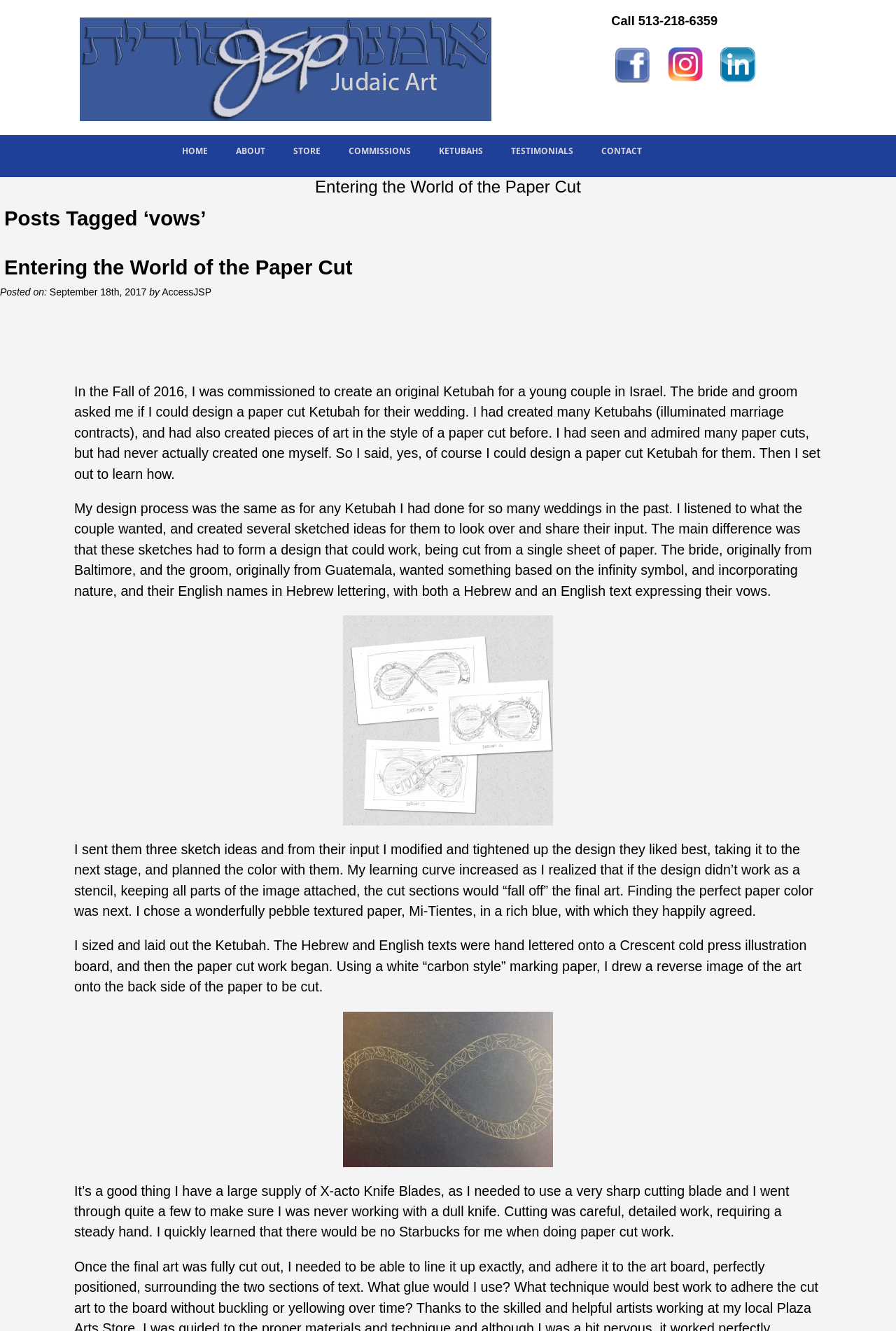How many links are there in the top navigation menu?
Answer with a single word or phrase by referring to the visual content.

6